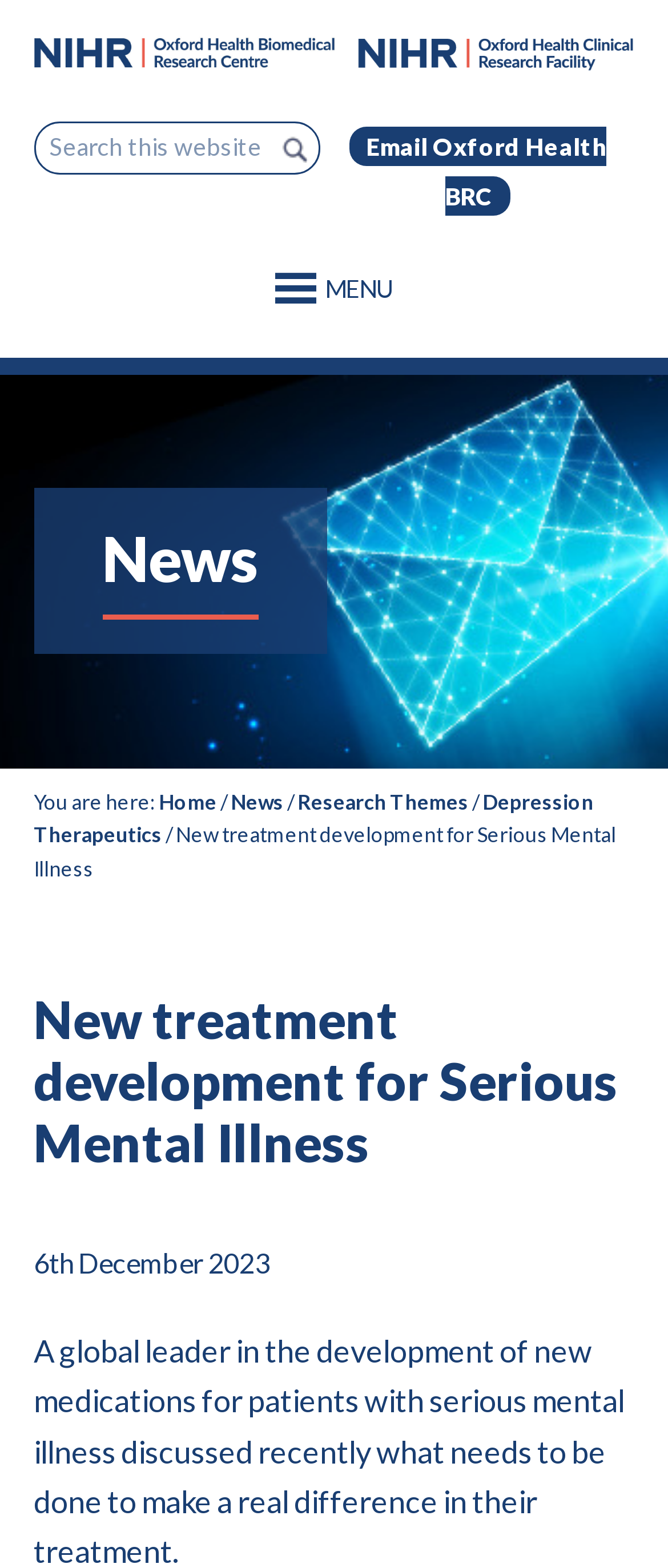Pinpoint the bounding box coordinates of the clickable area necessary to execute the following instruction: "Go to News". The coordinates should be given as four float numbers between 0 and 1, namely [left, top, right, bottom].

[0.153, 0.333, 0.386, 0.395]